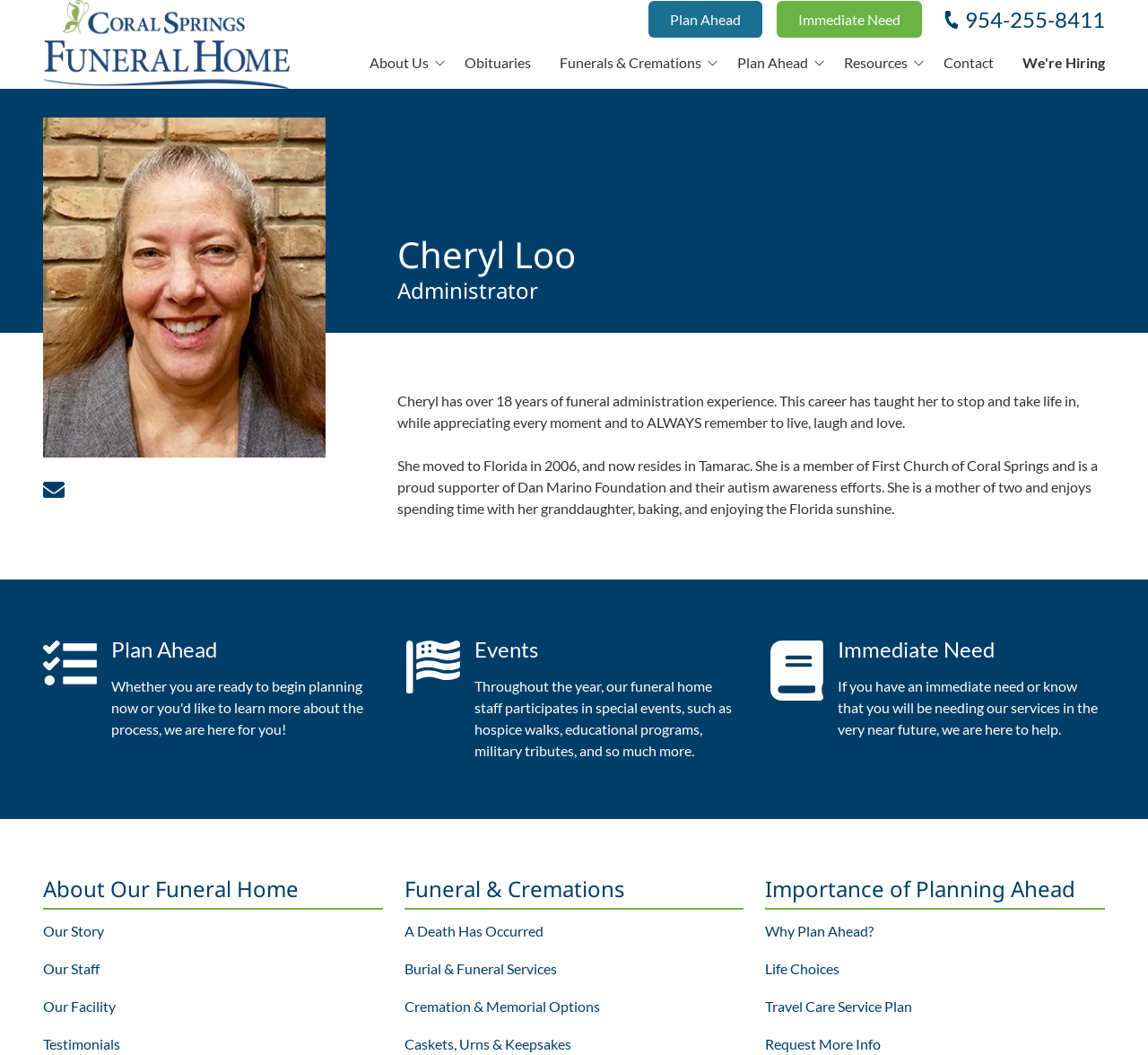Locate the bounding box coordinates of the element's region that should be clicked to carry out the following instruction: "Click the 'Plan Ahead' link". The coordinates need to be four float numbers between 0 and 1, i.e., [left, top, right, bottom].

[0.565, 0.001, 0.664, 0.036]